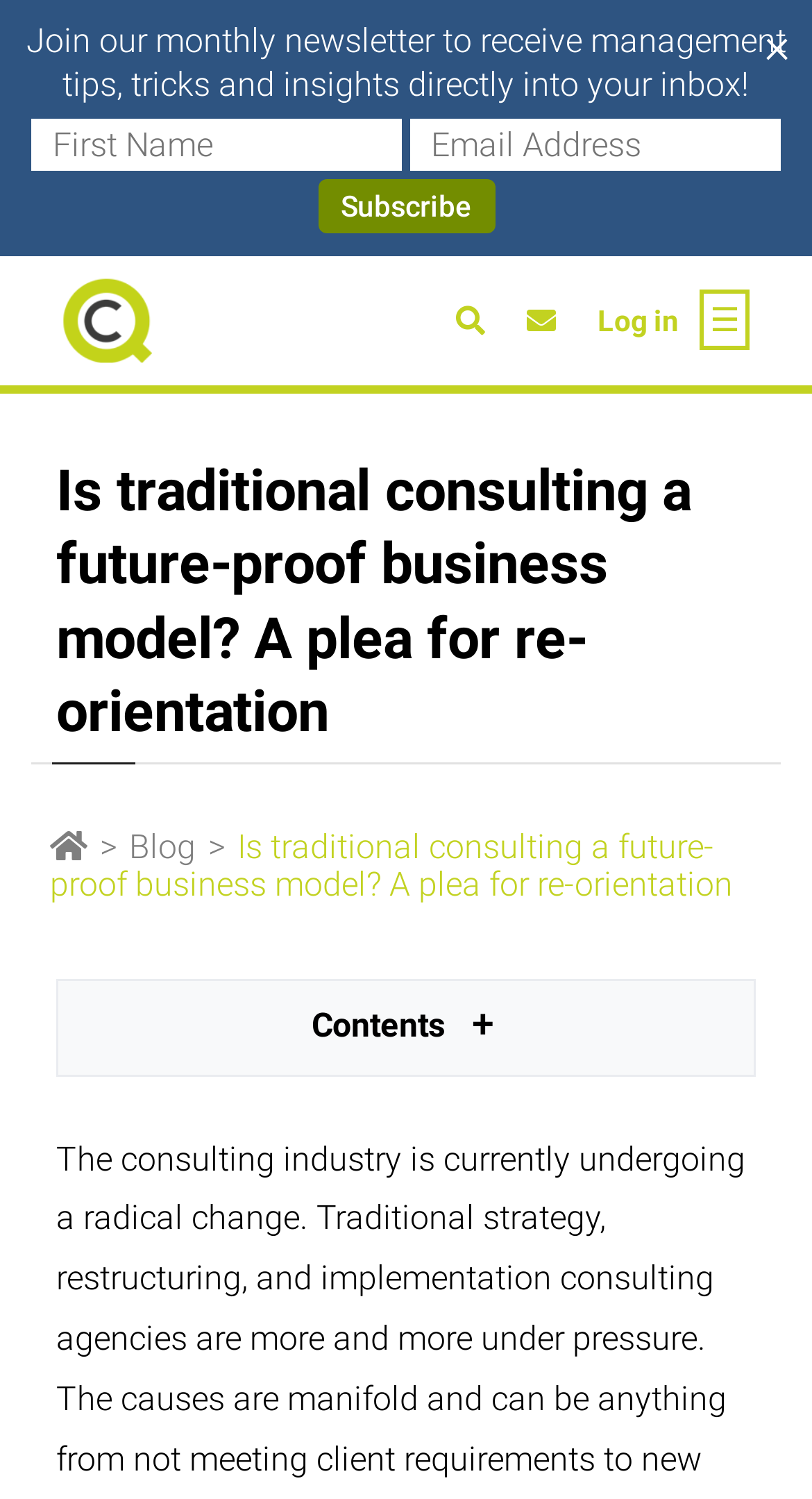Write an extensive caption that covers every aspect of the webpage.

The webpage appears to be a blog post discussing the future of traditional consulting agencies. At the top, there is a newsletter subscription section with a heading, two text boxes for "First Name" and "Email Address", and a "Subscribe" button. To the right of this section, there is a "Close" button. 

Below the subscription section, there is a navigation menu with links to "CQ Net", several unspecified links, "Log in", and a hamburger menu icon. 

The main content of the webpage is a blog post with a heading "Is traditional consulting a future-proof business model? A plea for re-orientation". The post is divided into sections, with a table of contents on the left side, indicated by the text "Contents" and a "+ Anchors" button. 

There are no images directly related to the blog post content, but there is a small "CQ Net" logo image at the top left corner of the navigation menu.